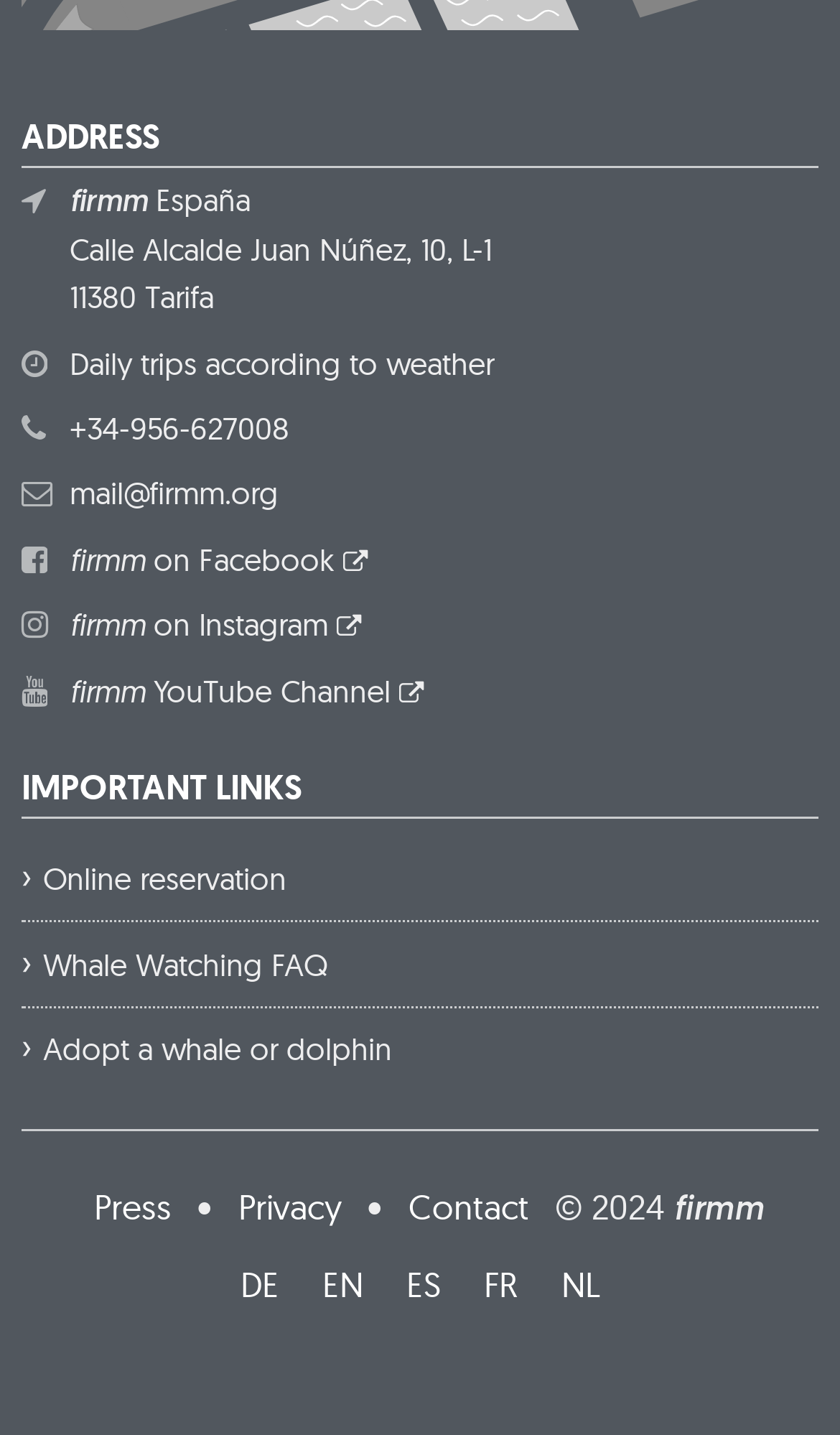What is the name of the organization? Please answer the question using a single word or phrase based on the image.

FIRMm